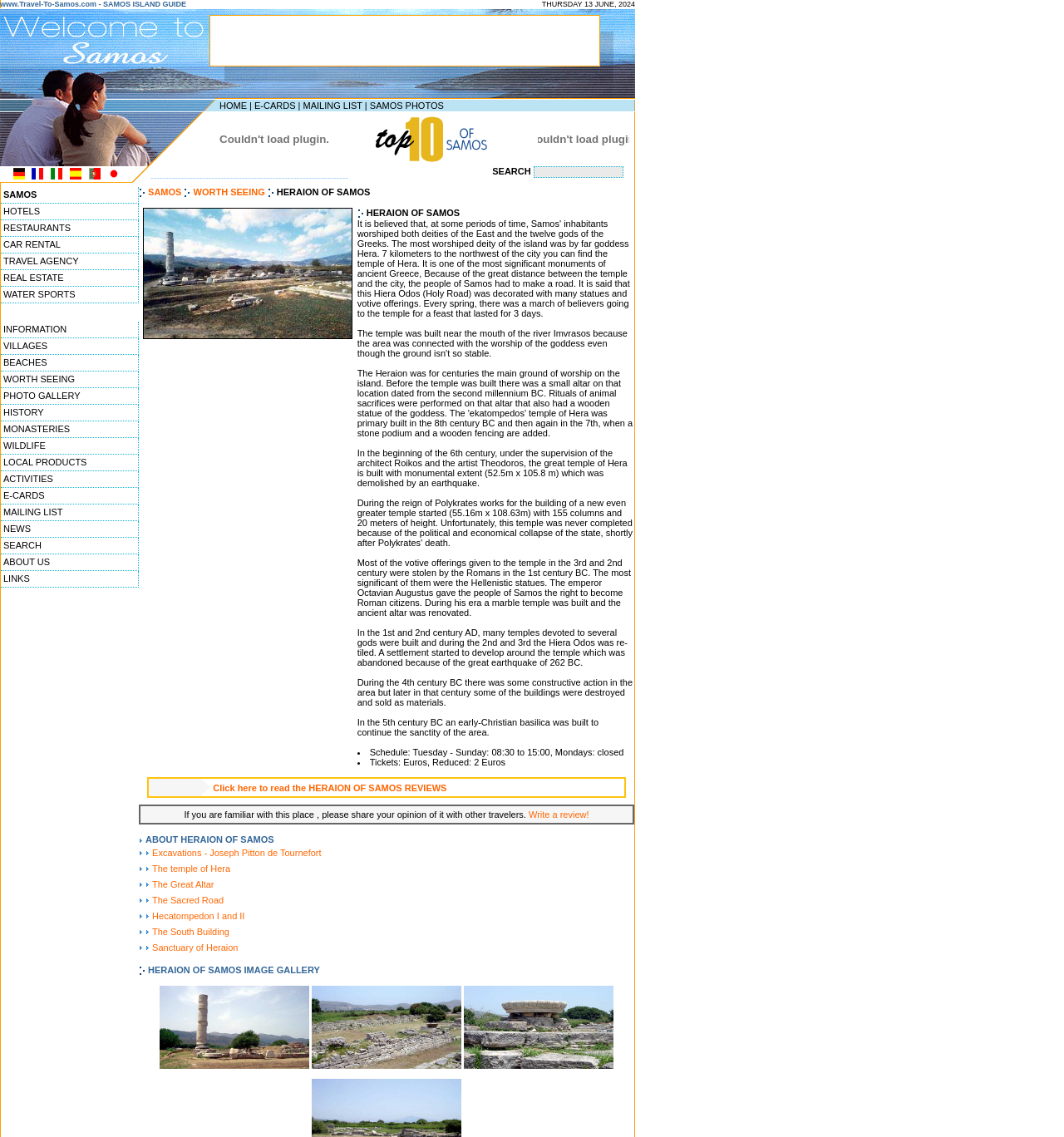What is the text in the second table cell of the third table?
Could you answer the question in a detailed manner, providing as much information as possible?

The third table has a cell with the bounding box coordinates [0.198, 0.088, 0.597, 0.098], and the text in this cell is 'HOME | E-CARDS | MAILING LIST | SAMOS PHOTOS'.